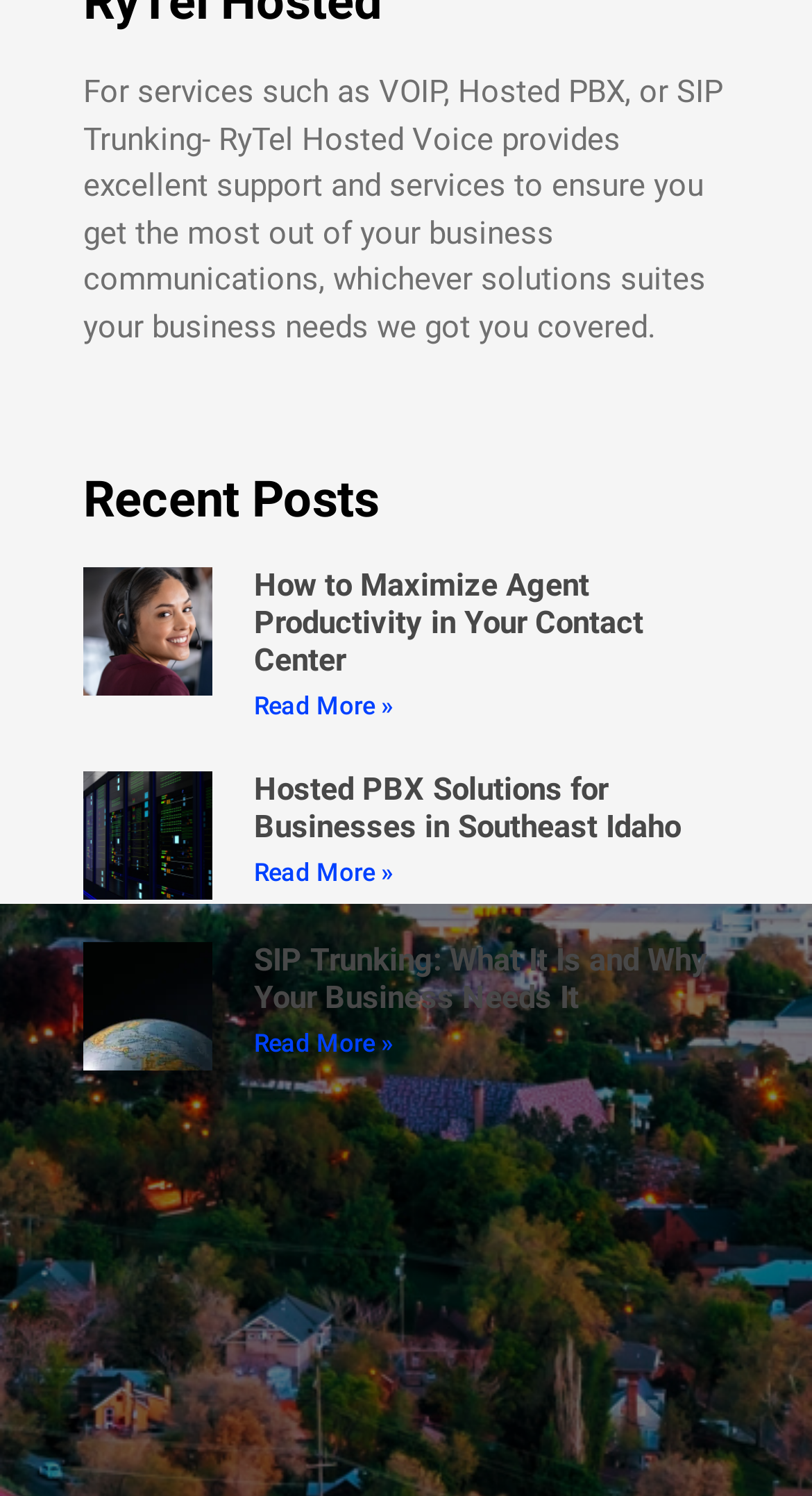Answer briefly with one word or phrase:
How many articles are listed on the webpage?

3